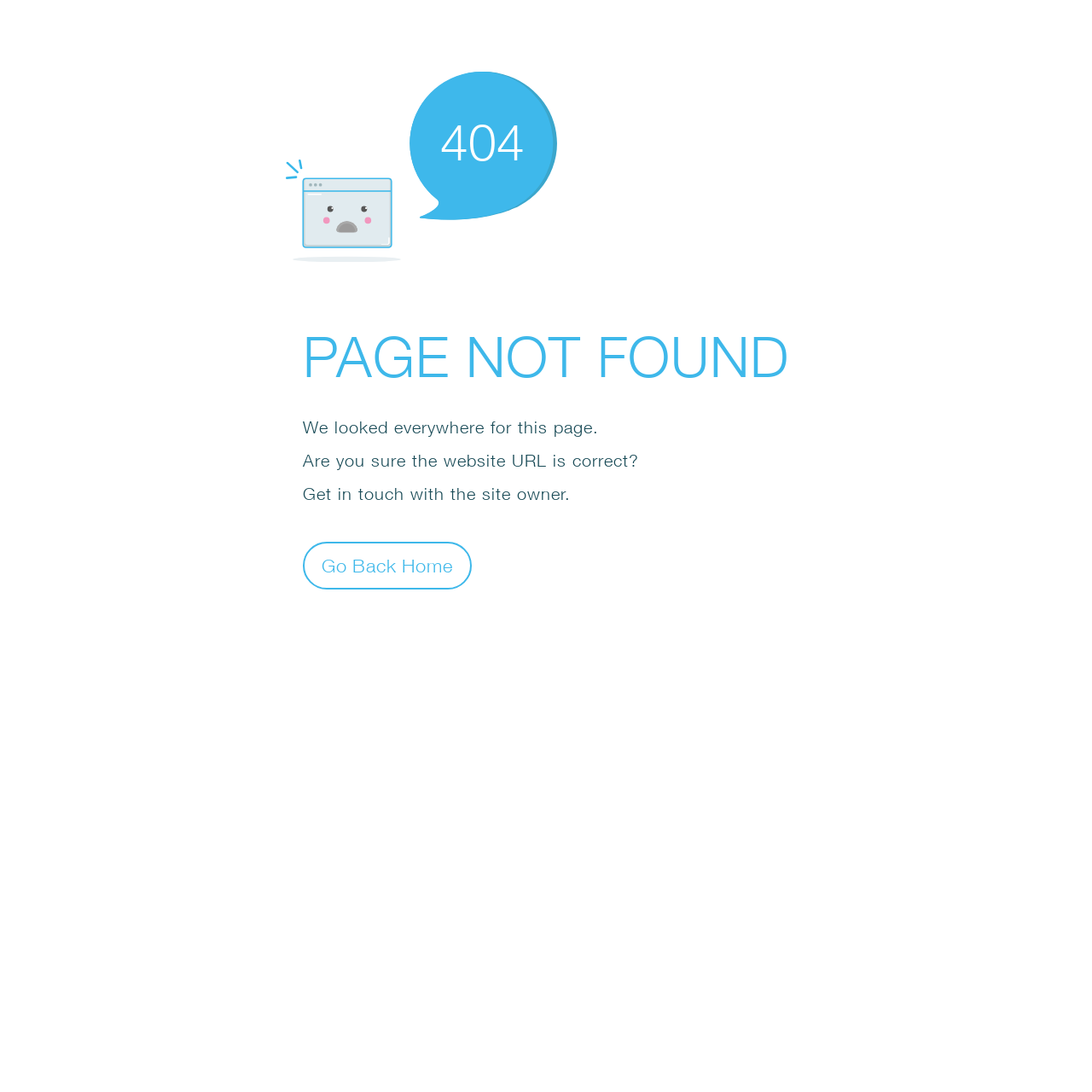Bounding box coordinates are given in the format (top-left x, top-left y, bottom-right x, bottom-right y). All values should be floating point numbers between 0 and 1. Provide the bounding box coordinate for the UI element described as: Go Back Home

[0.277, 0.496, 0.432, 0.54]